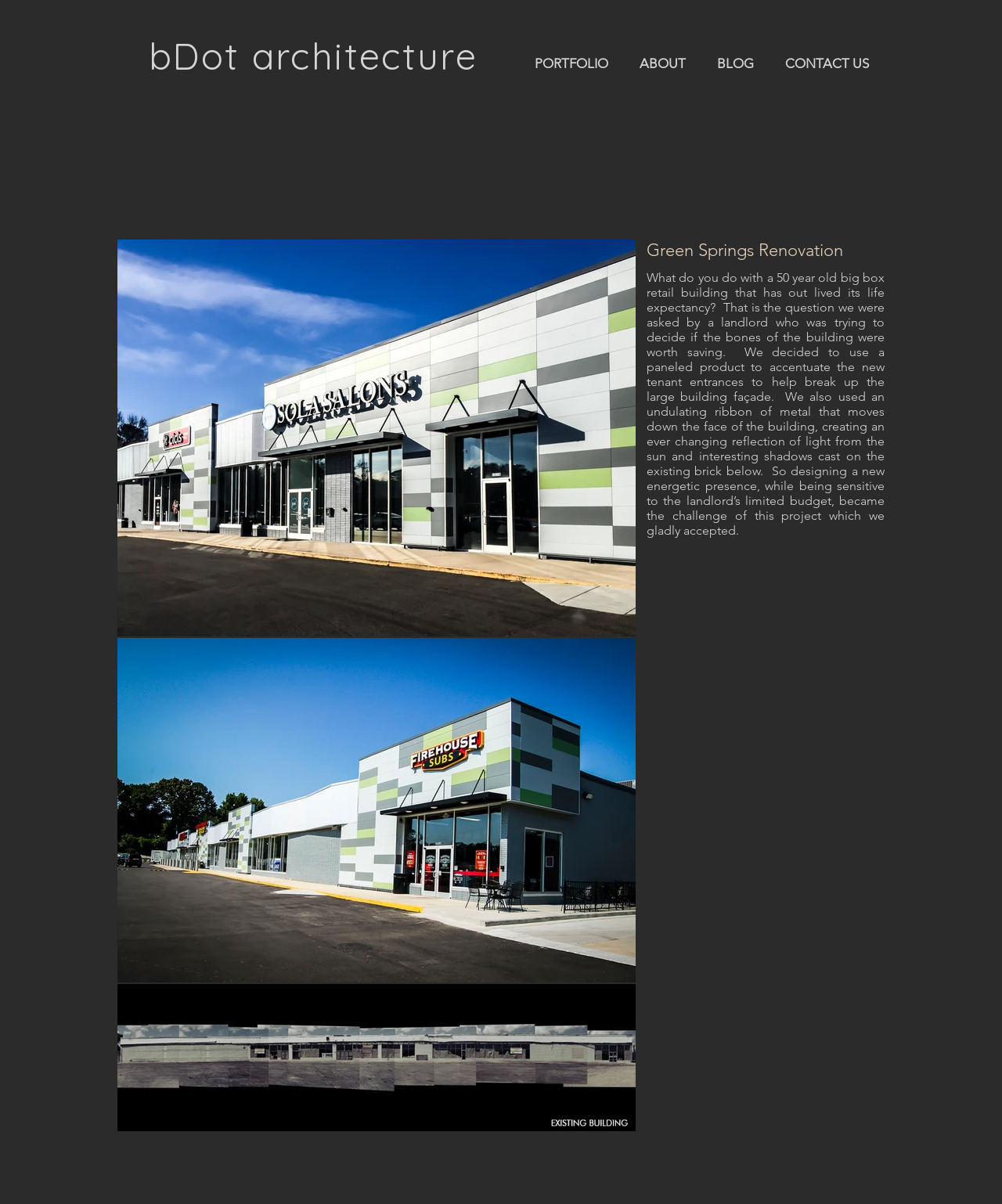Generate a comprehensive caption for the webpage you are viewing.

The webpage is about Green Springs Renovation, a project by bDot architecture. At the top left, there is a heading "bDot architecture" which is also a link. To the right of it, there is a navigation menu labeled "Site" with four links: "PORTFOLIO", "ABOUT", "BLOG", and "CONTACT US". 

Below the navigation menu, there are three buttons arranged vertically, taking up most of the left side of the page. 

On the right side of the page, there is a heading "Green Springs Renovation" followed by a paragraph of text that describes the project. The text explains the challenge of renovating a 50-year-old big box retail building and how the designers used a paneled product and an undulating ribbon of metal to create a new energetic presence while being sensitive to the landlord's limited budget.